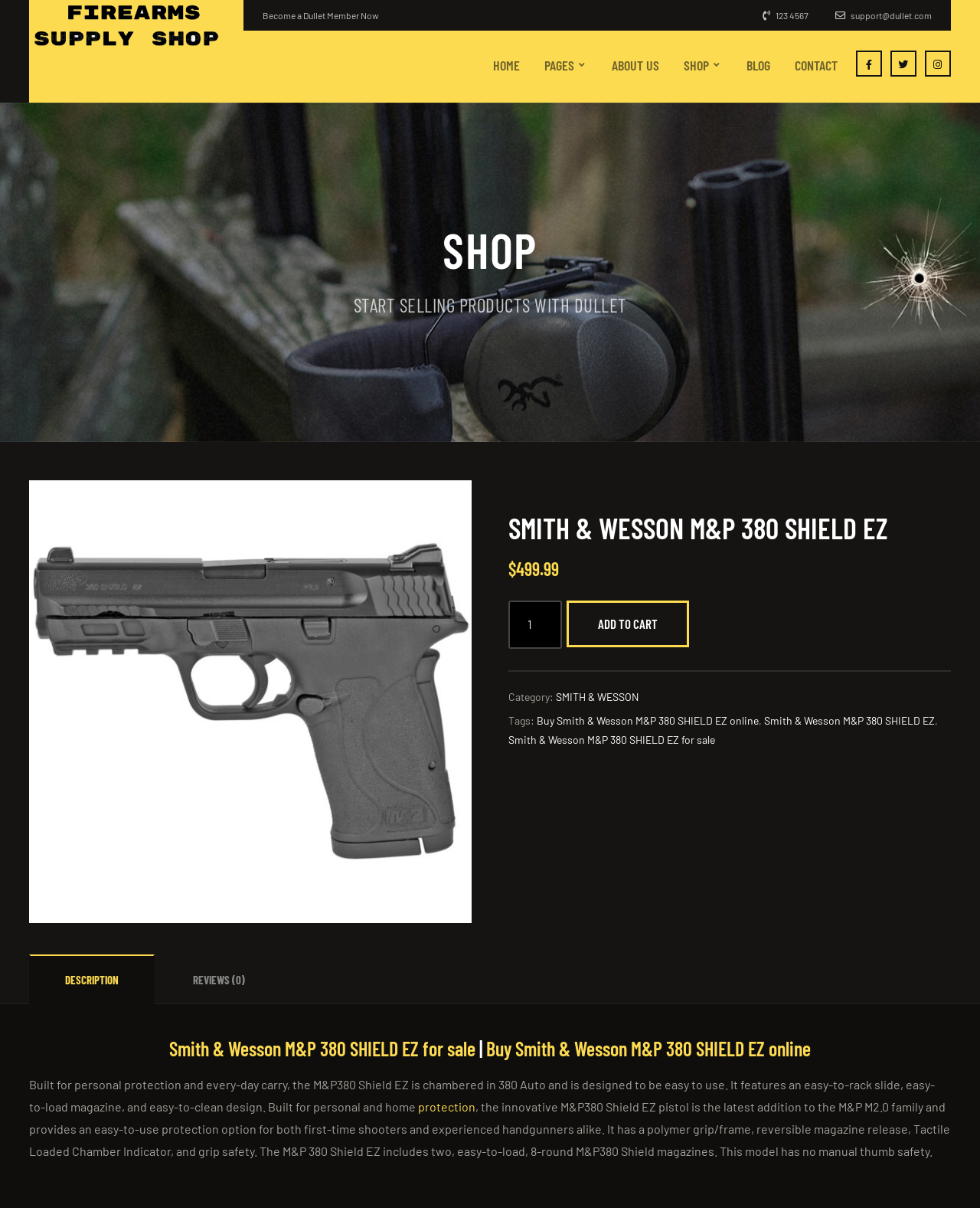What is the text of the first heading element?
Please ensure your answer is as detailed and informative as possible.

I found the text of the first heading element by looking at the heading element with the text 'SHOP' which is located near the top of the webpage.